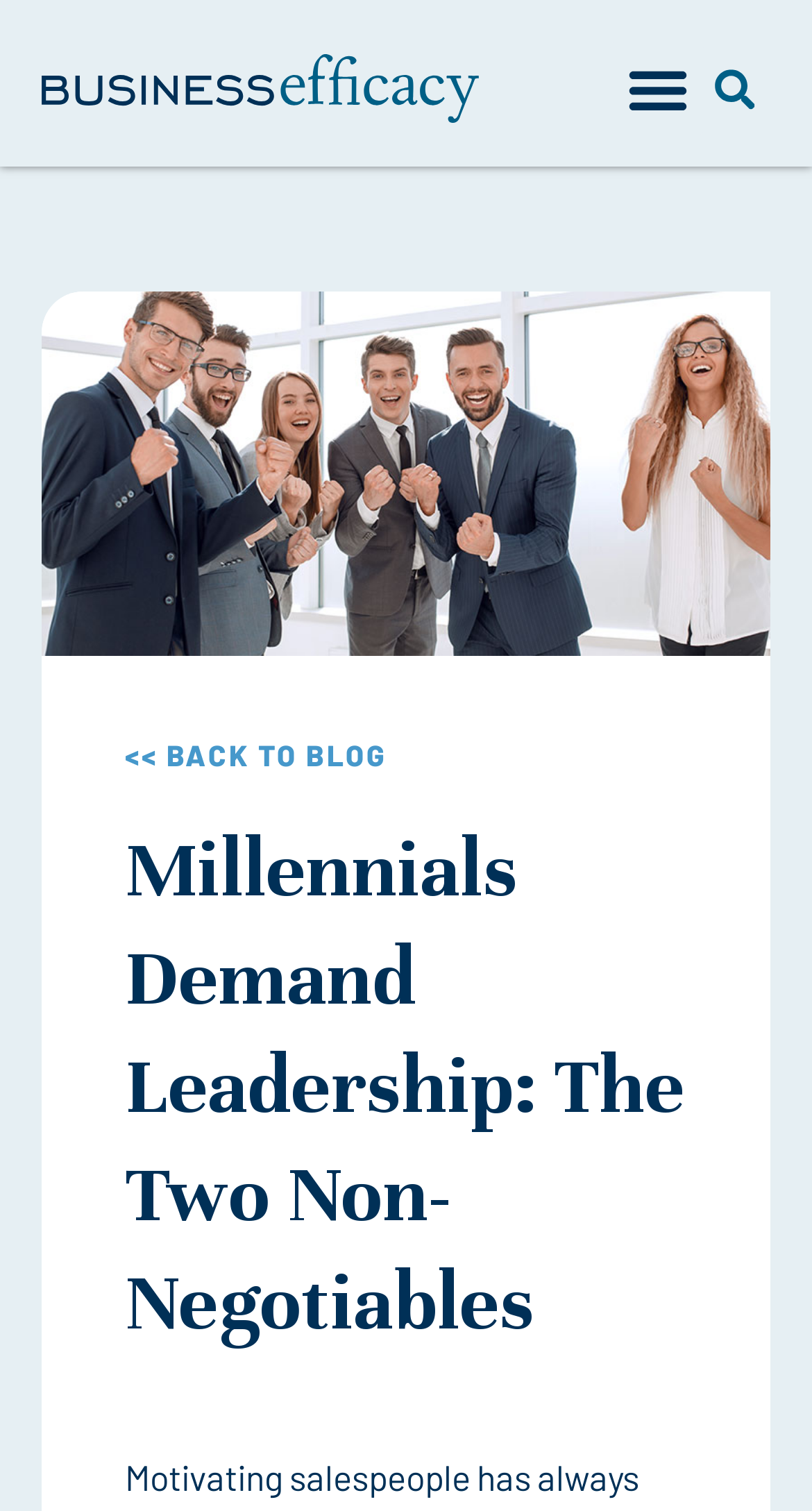Locate the bounding box of the user interface element based on this description: "<< Back to Blog".

[0.154, 0.488, 0.477, 0.511]